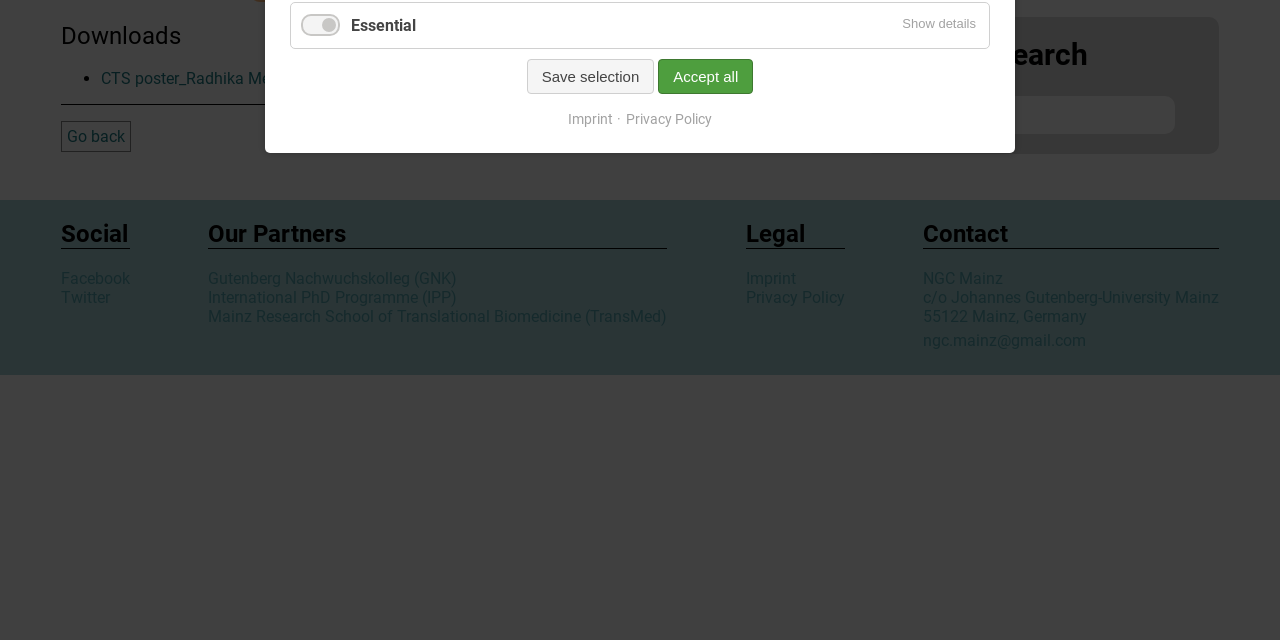Please determine the bounding box coordinates, formatted as (top-left x, top-left y, bottom-right x, bottom-right y), with all values as floating point numbers between 0 and 1. Identify the bounding box of the region described as: Billiards and Game Rooms

None